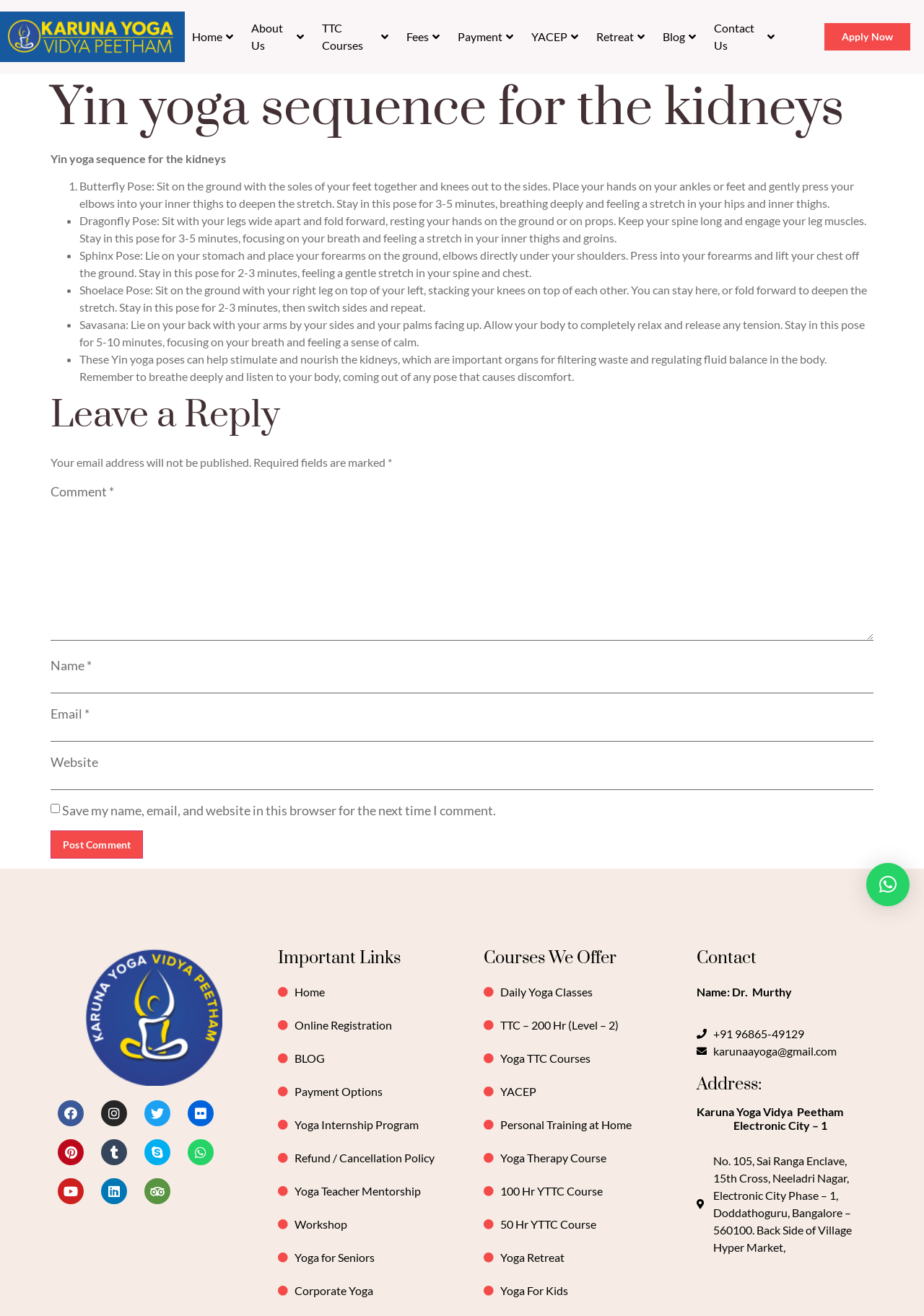Can you specify the bounding box coordinates of the area that needs to be clicked to fulfill the following instruction: "Click on the 'Post Comment' button"?

[0.055, 0.631, 0.155, 0.652]